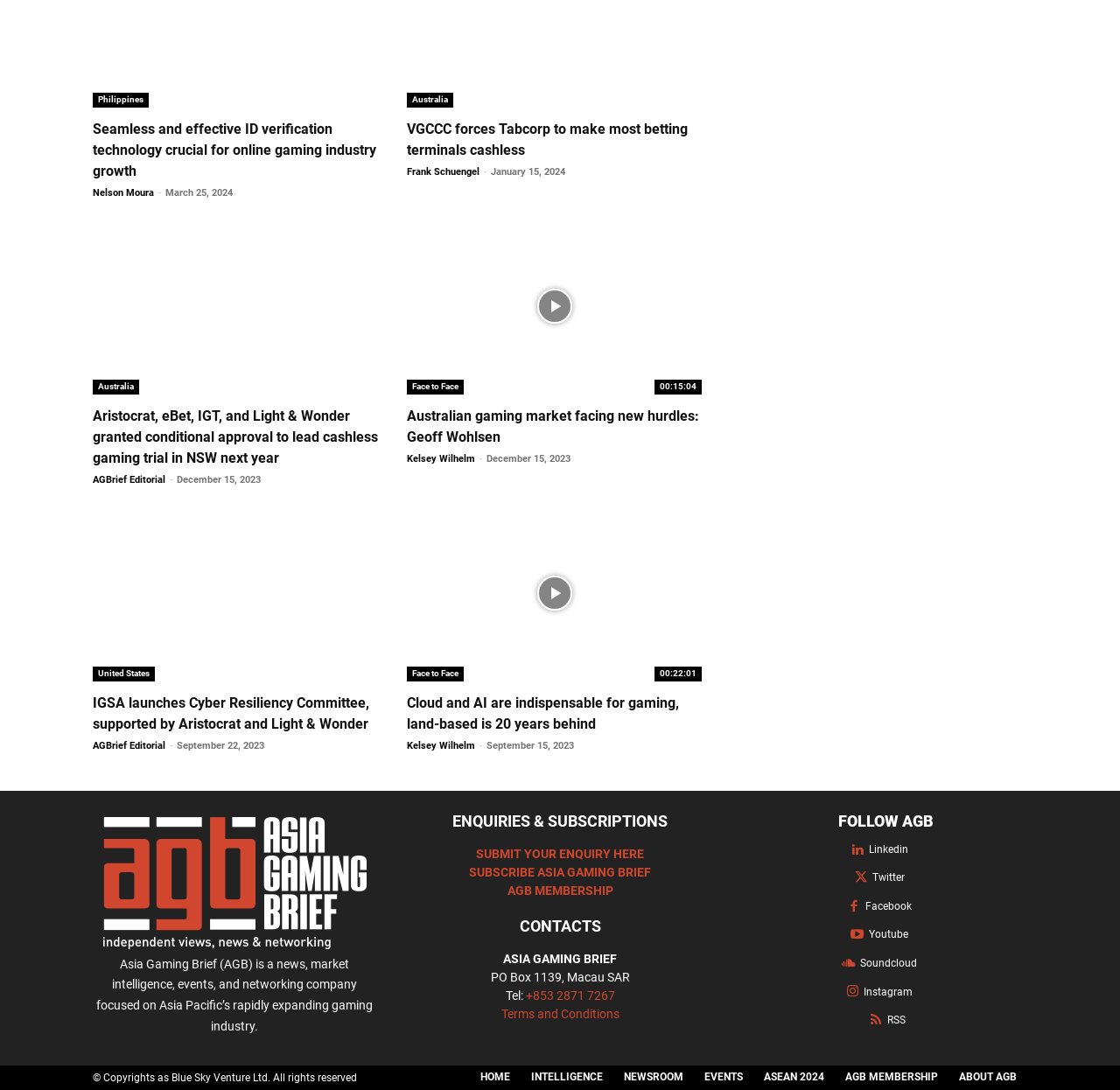Identify the bounding box for the element characterized by the following description: "+853 2871 7267".

[0.469, 0.907, 0.549, 0.919]